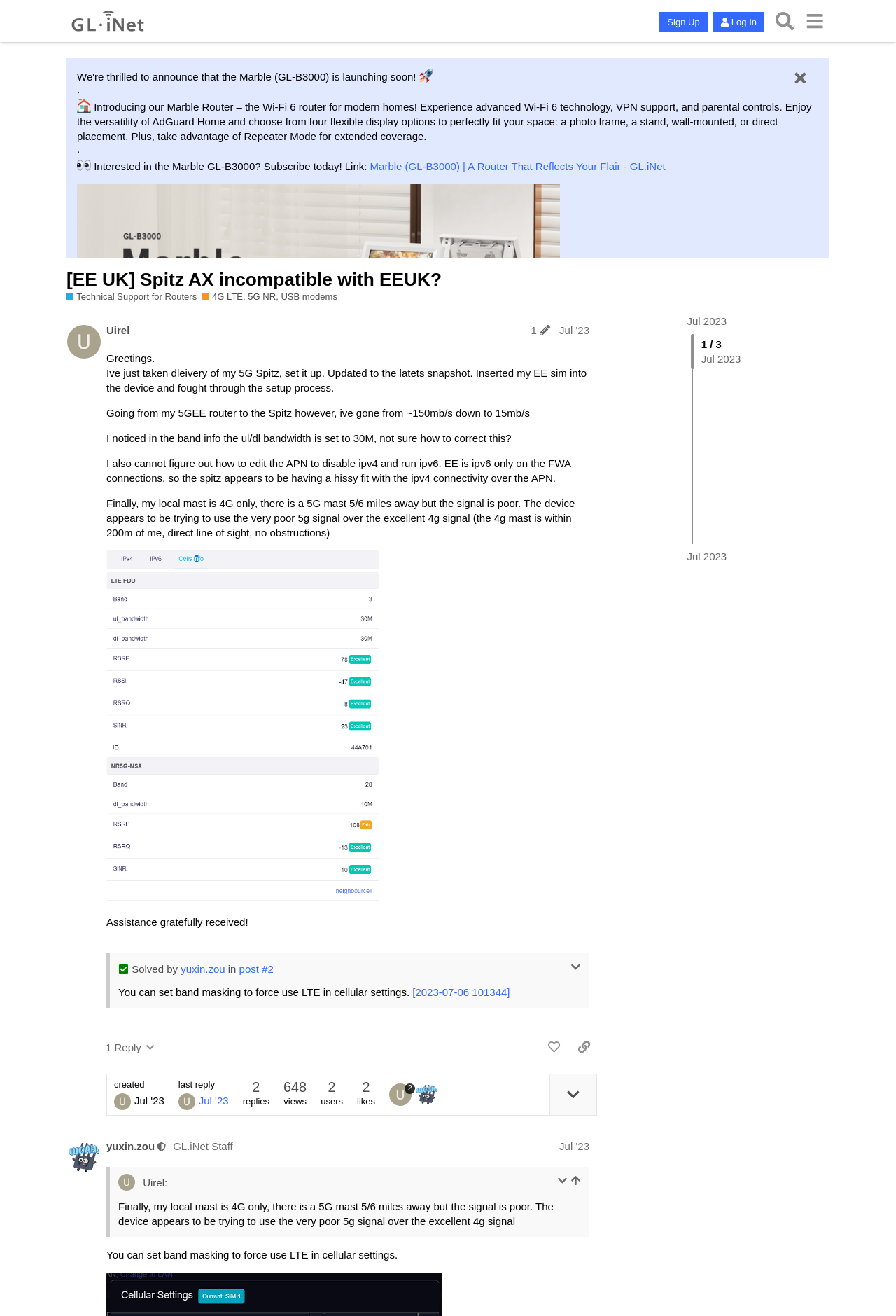Locate the bounding box coordinates of the clickable region necessary to complete the following instruction: "Click the 'GL.iNet' link". Provide the coordinates in the format of four float numbers between 0 and 1, i.e., [left, top, right, bottom].

[0.074, 0.005, 0.166, 0.027]